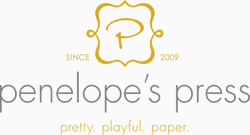What is the significance of 'SINCE 2009' in the logo?
Refer to the image and provide a detailed answer to the question.

The text 'SINCE 2009' denotes the establishment year, highlighting a sense of heritage and trust in the brand's mission to celebrate the craft of letterpress and the art of written communication, as mentioned in the caption.